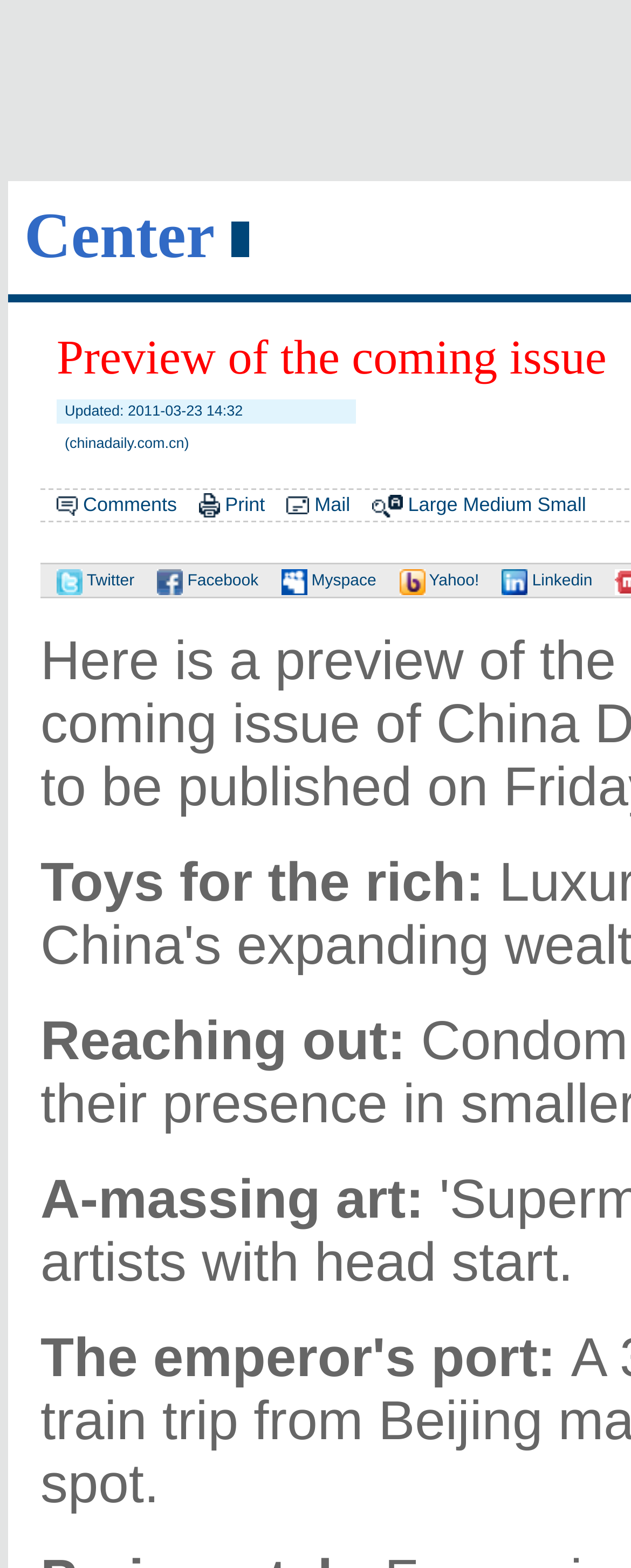Determine the bounding box coordinates of the clickable element to complete this instruction: "View comments". Provide the coordinates in the format of four float numbers between 0 and 1, [left, top, right, bottom].

[0.132, 0.315, 0.28, 0.329]